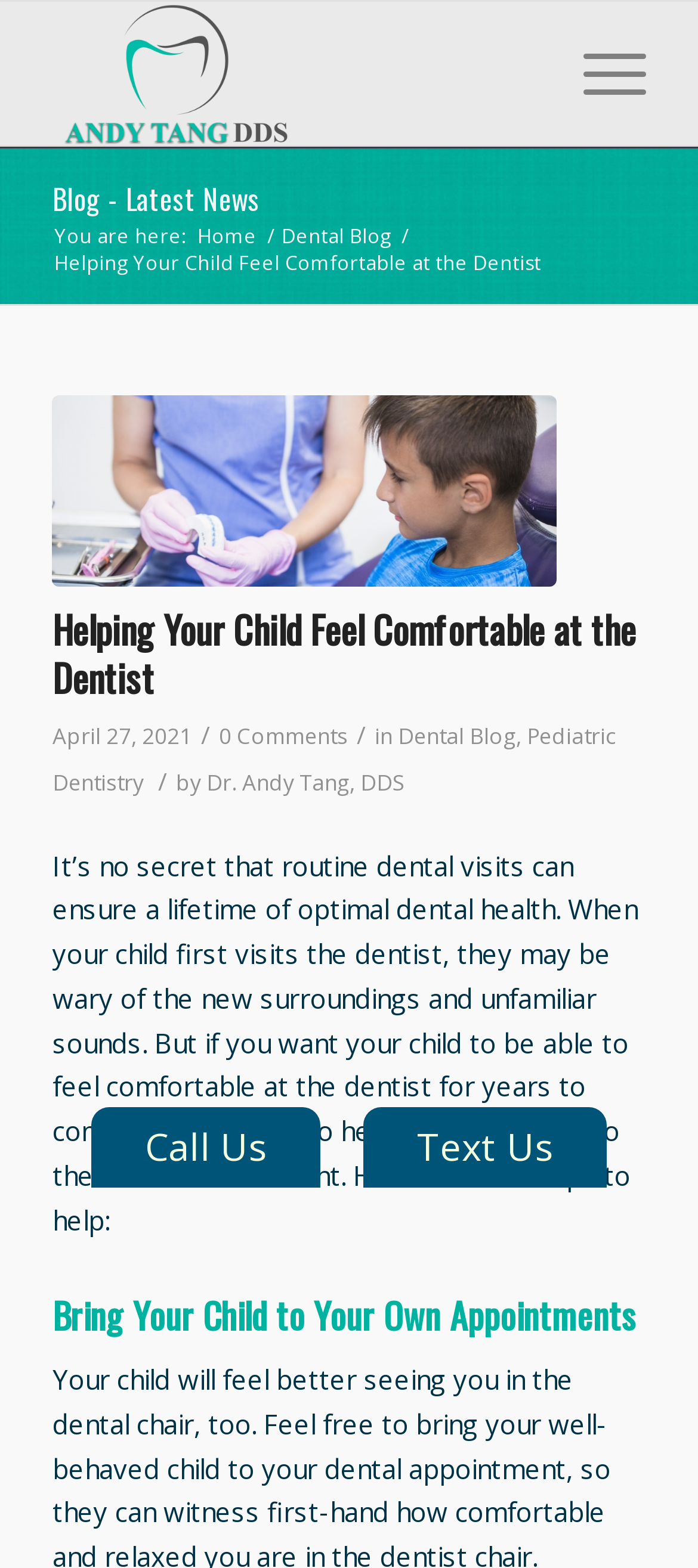Respond to the question below with a single word or phrase:
What is the purpose of bringing your child to your own appointments?

To help them acclimate